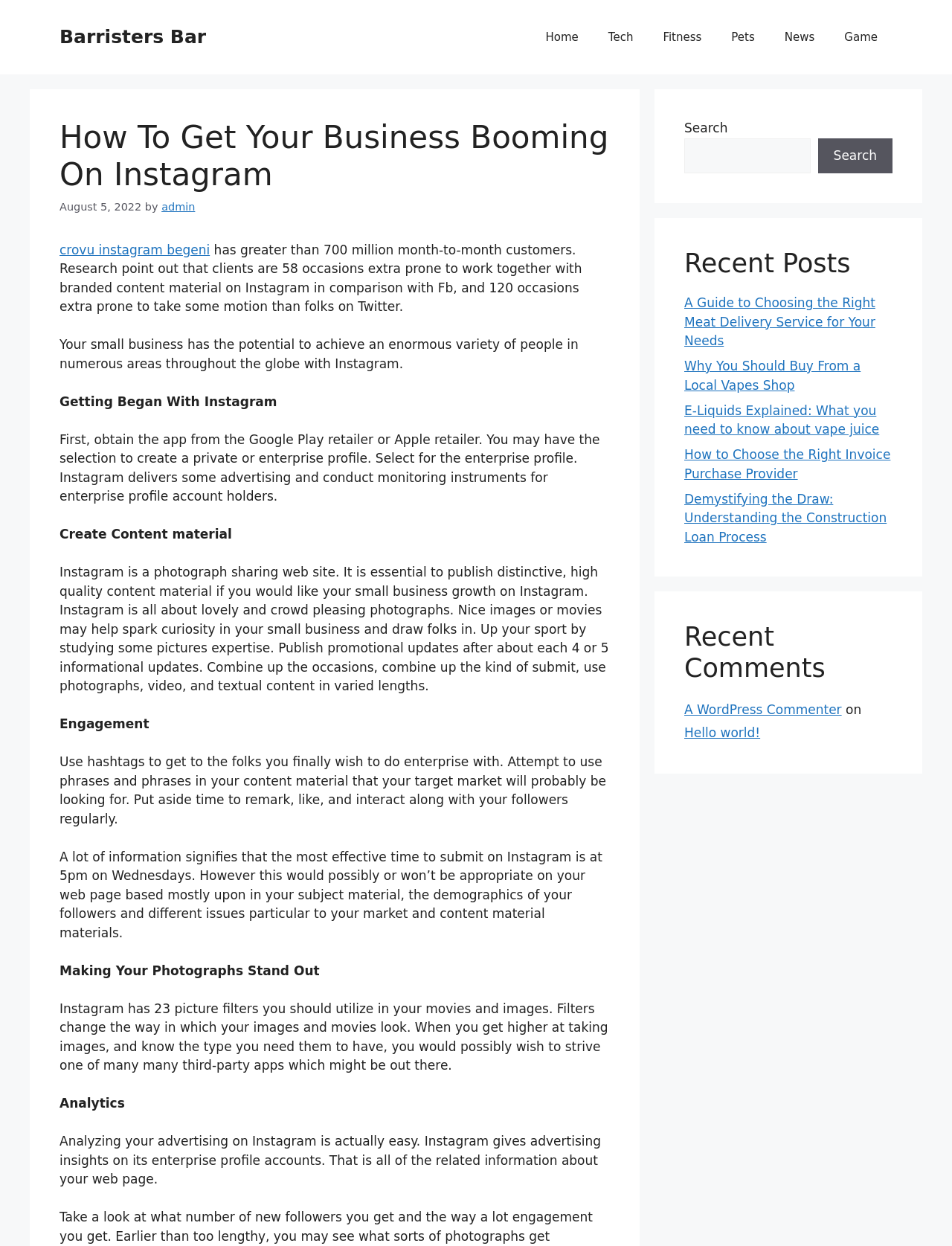What is the recommended time to post on Instagram?
Answer the question with a single word or phrase, referring to the image.

5pm on Wednesdays